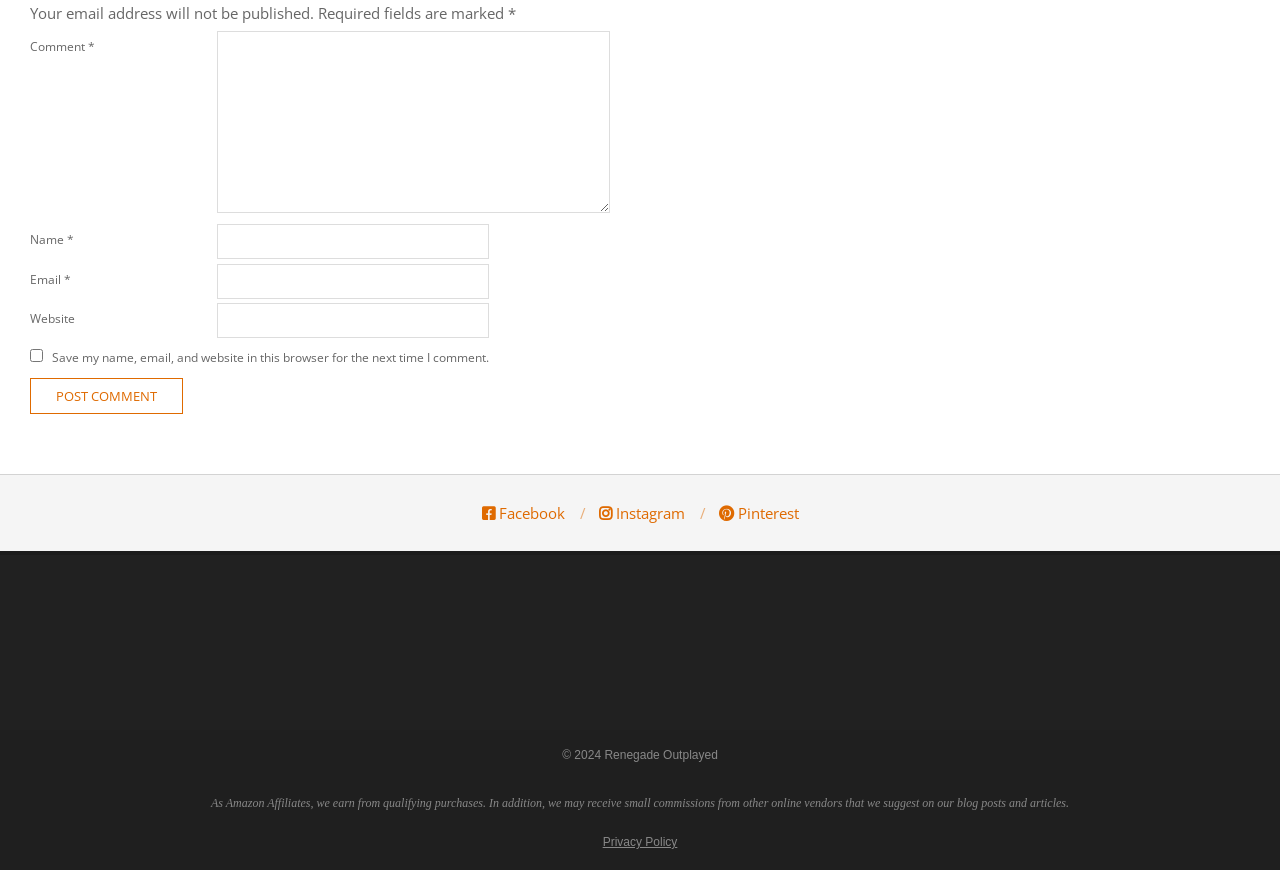What is the function of the checkbox?
Please answer the question as detailed as possible.

The checkbox is labeled 'Save my name, email, and website in this browser for the next time I comment.' This suggests that the function of the checkbox is to save the user's information for future comments, making it easier for them to leave comments in the future.